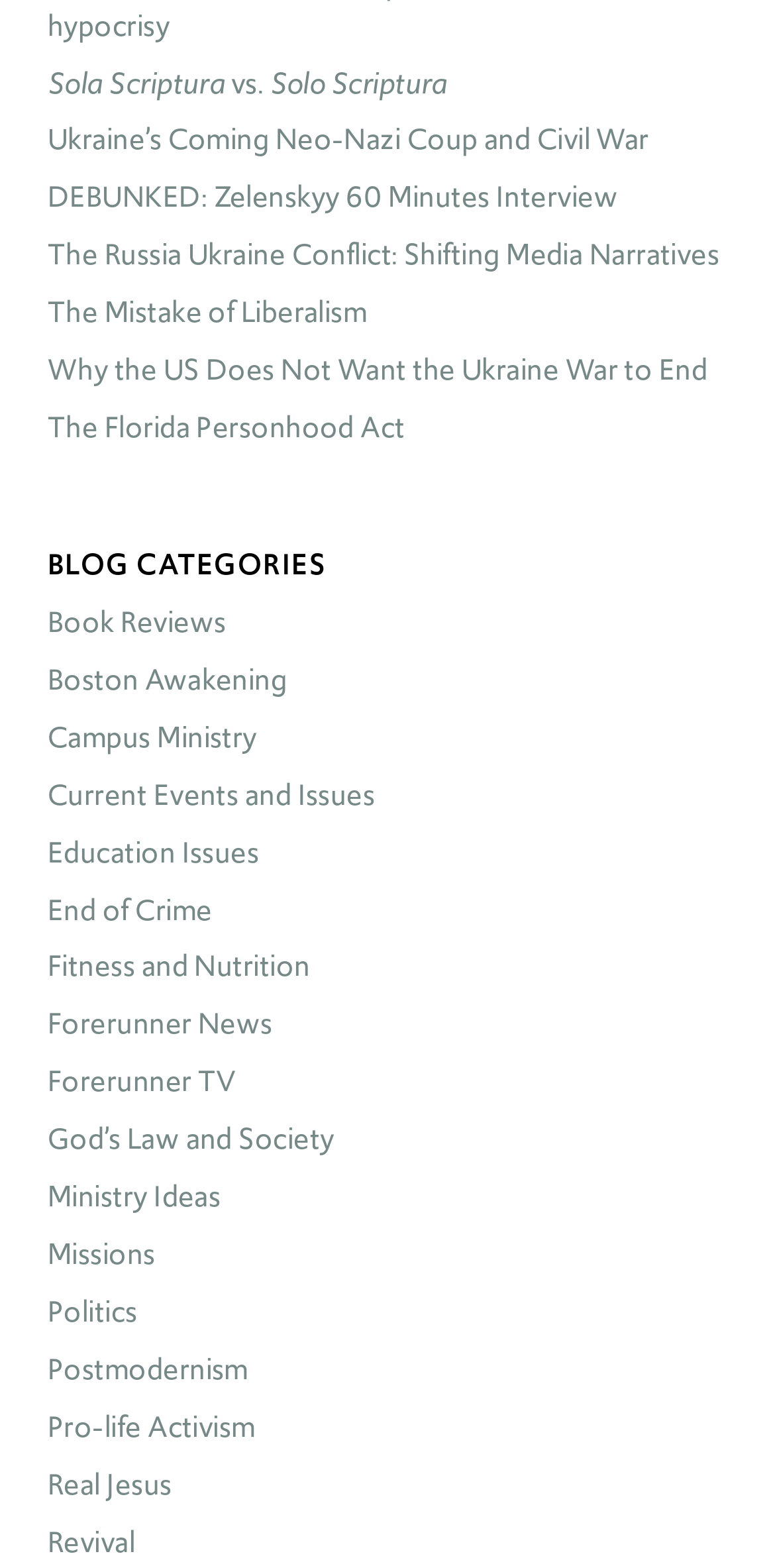Is there a category for 'Fitness and Nutrition'?
Give a detailed response to the question by analyzing the screenshot.

I searched for the text 'Fitness and Nutrition' in the links under the 'BLOG CATEGORIES' heading and found a match.